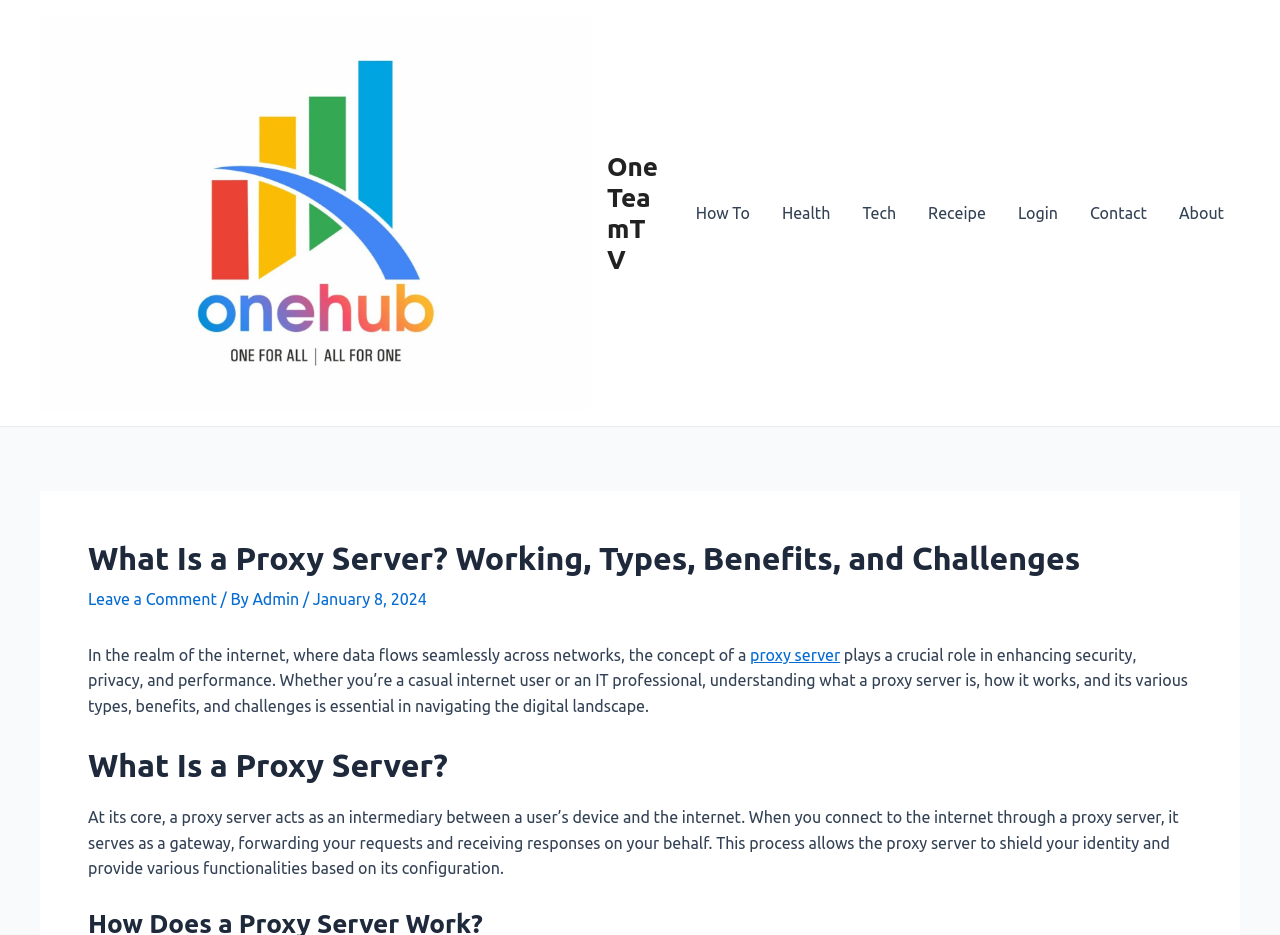Find the bounding box coordinates of the clickable area required to complete the following action: "Click on the OneTeamTV link".

[0.031, 0.216, 0.462, 0.236]